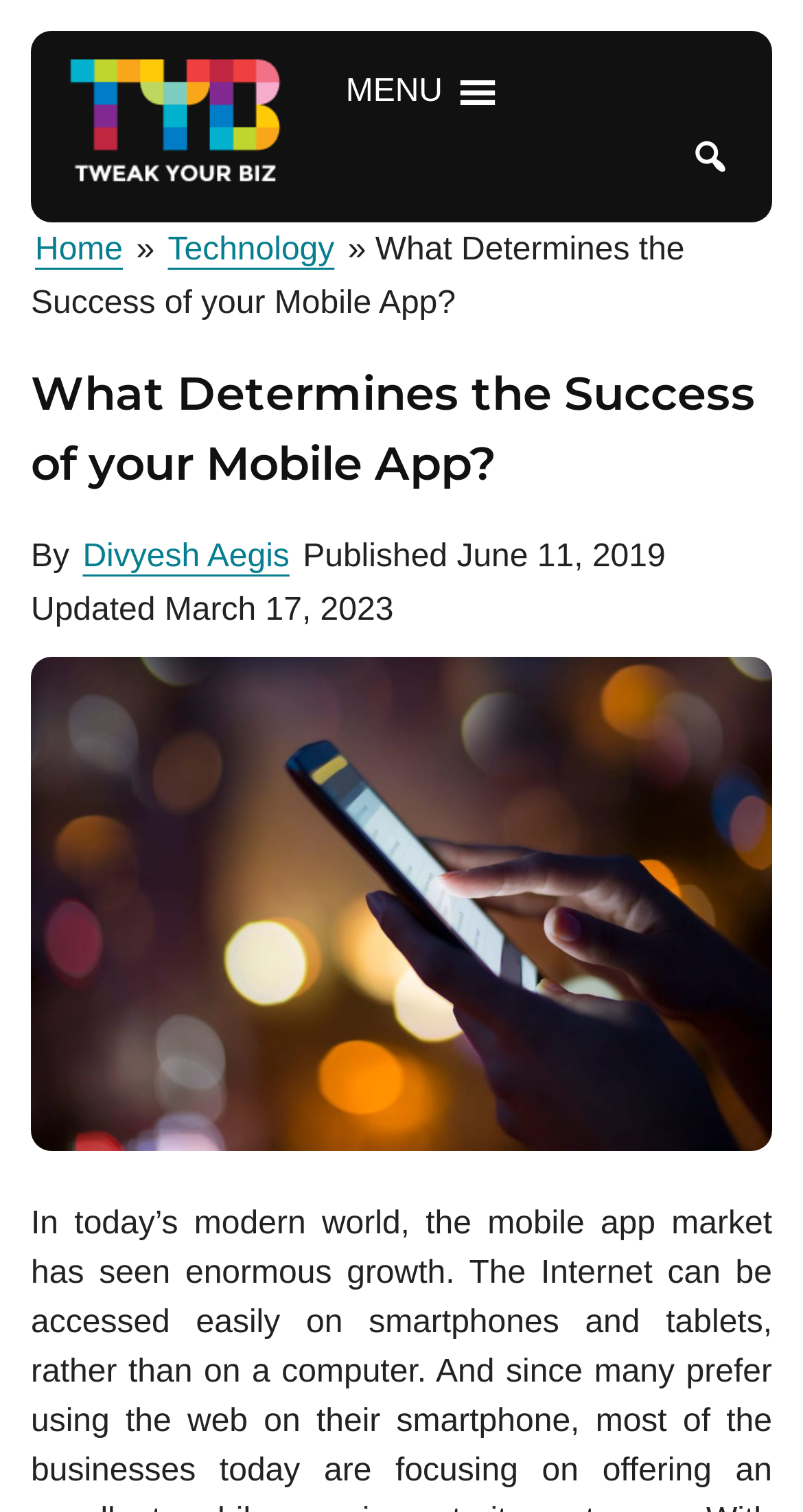What is the primary heading on this webpage?

What Determines the Success of your Mobile App?